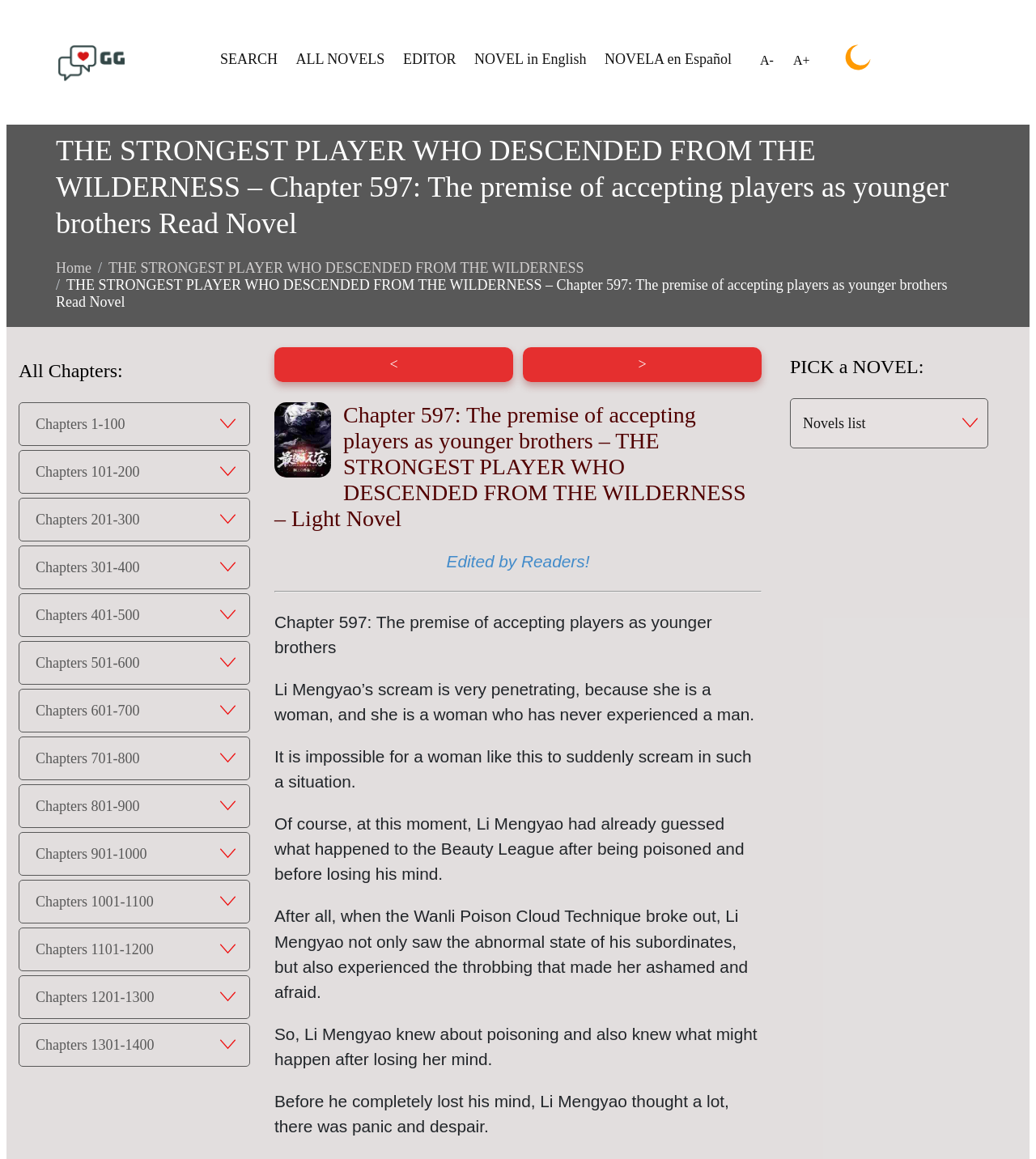Identify the bounding box of the HTML element described as: "NOVEL in English".

[0.458, 0.044, 0.566, 0.058]